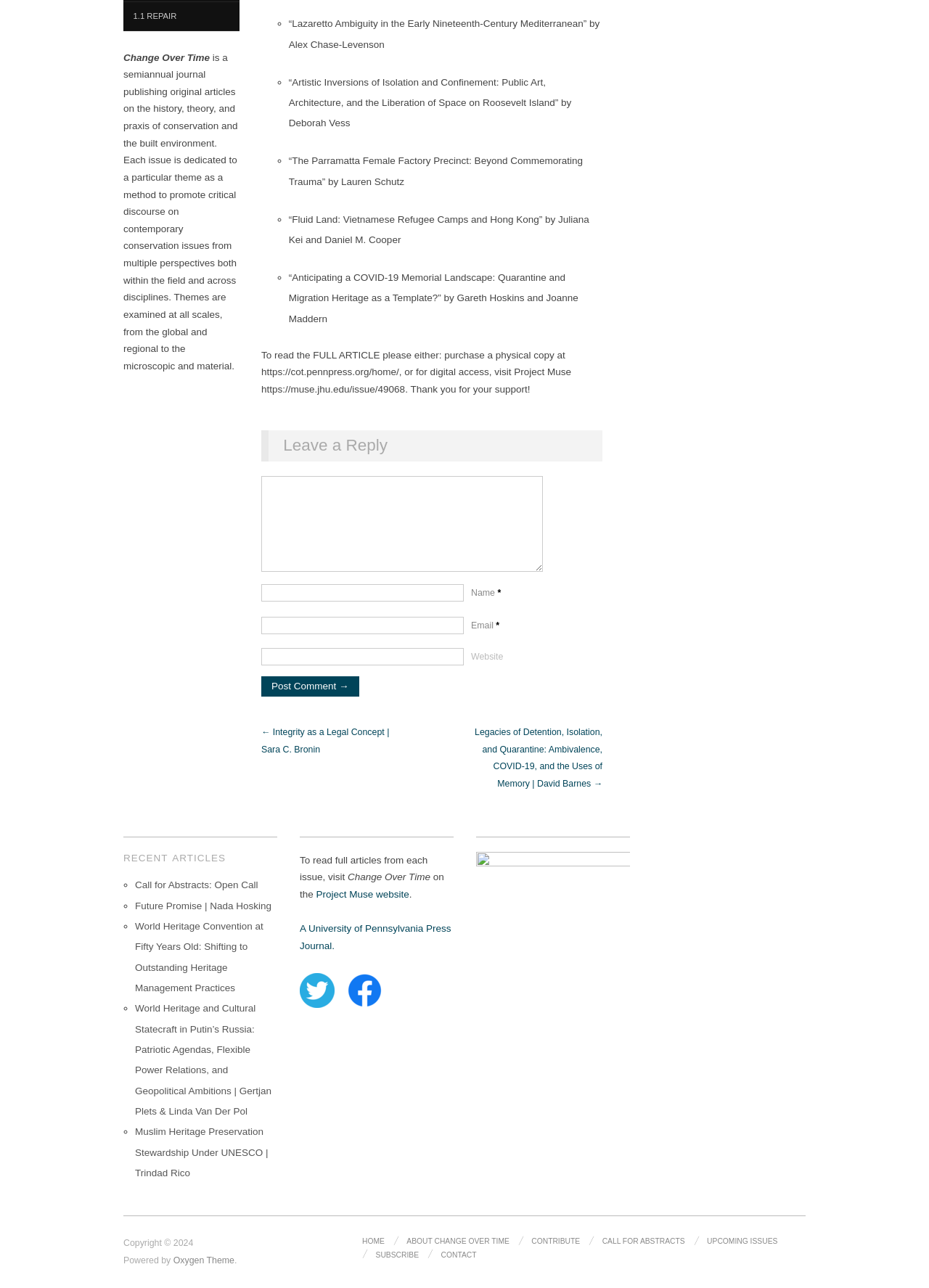What is the topic of the article by Alex Chase-Levenson?
Based on the image, respond with a single word or phrase.

Lazaretto Ambiguity